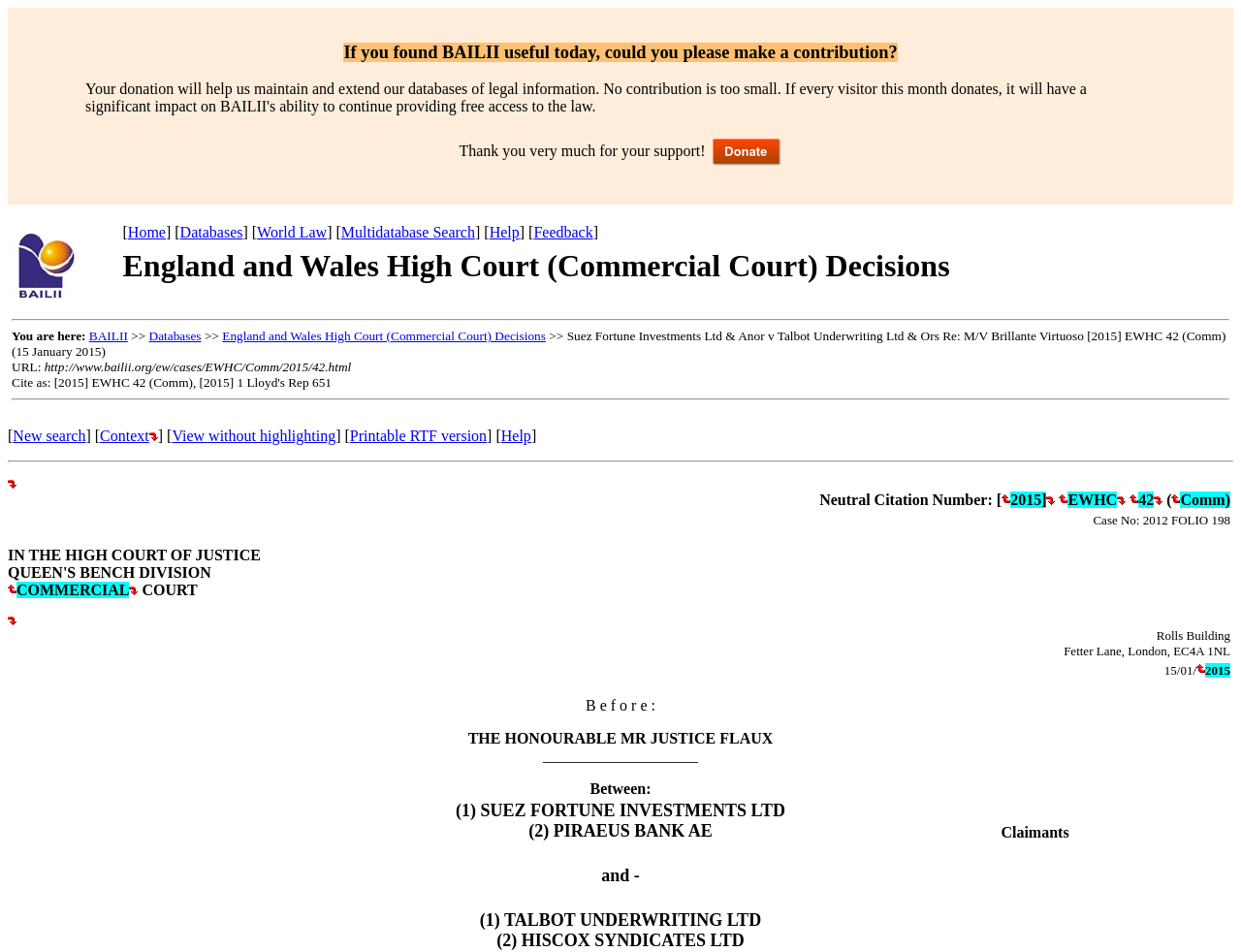What is the neutral citation number?
Based on the visual, give a brief answer using one word or a short phrase.

[2015] EWHC 42 (Comm)